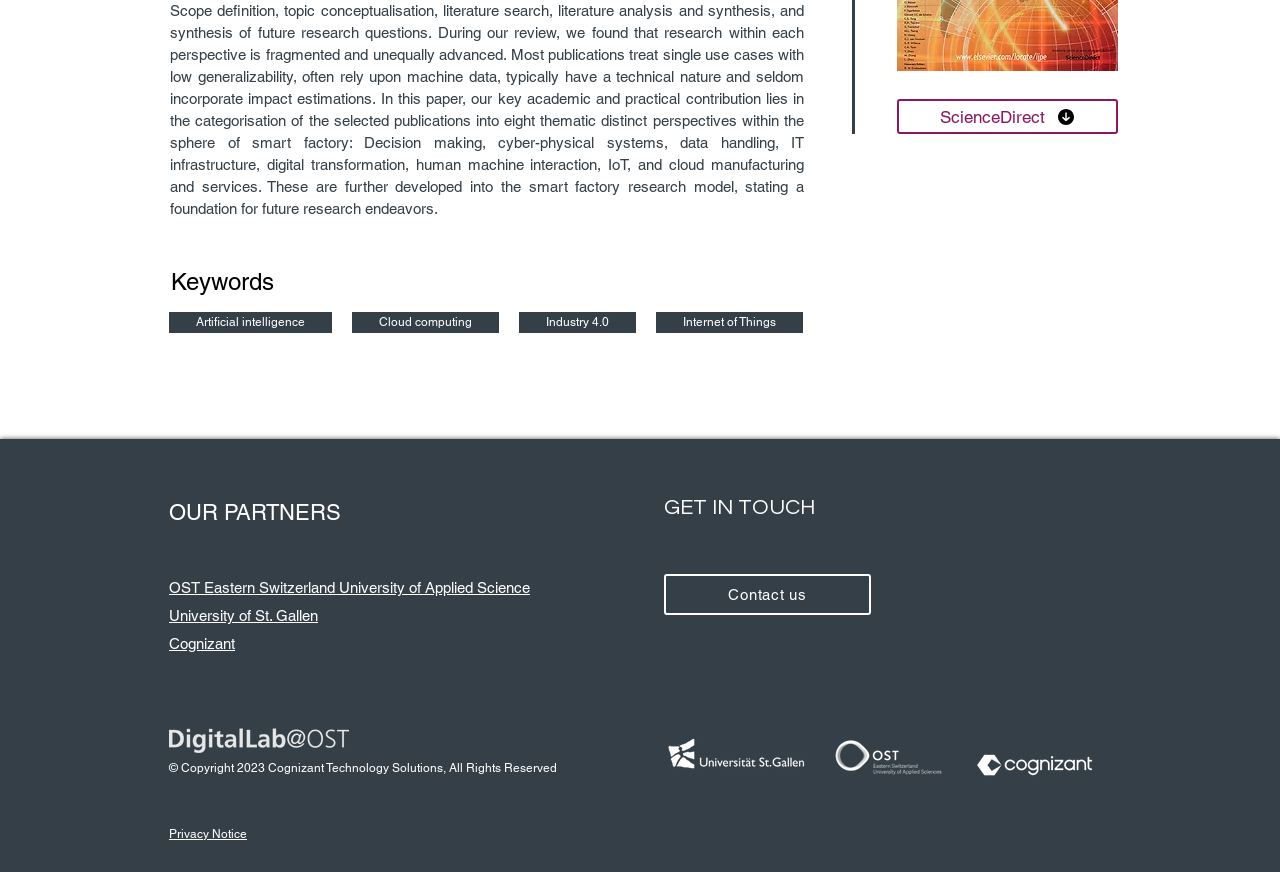Determine the bounding box coordinates of the UI element described by: "Cognizant".

[0.132, 0.728, 0.184, 0.748]